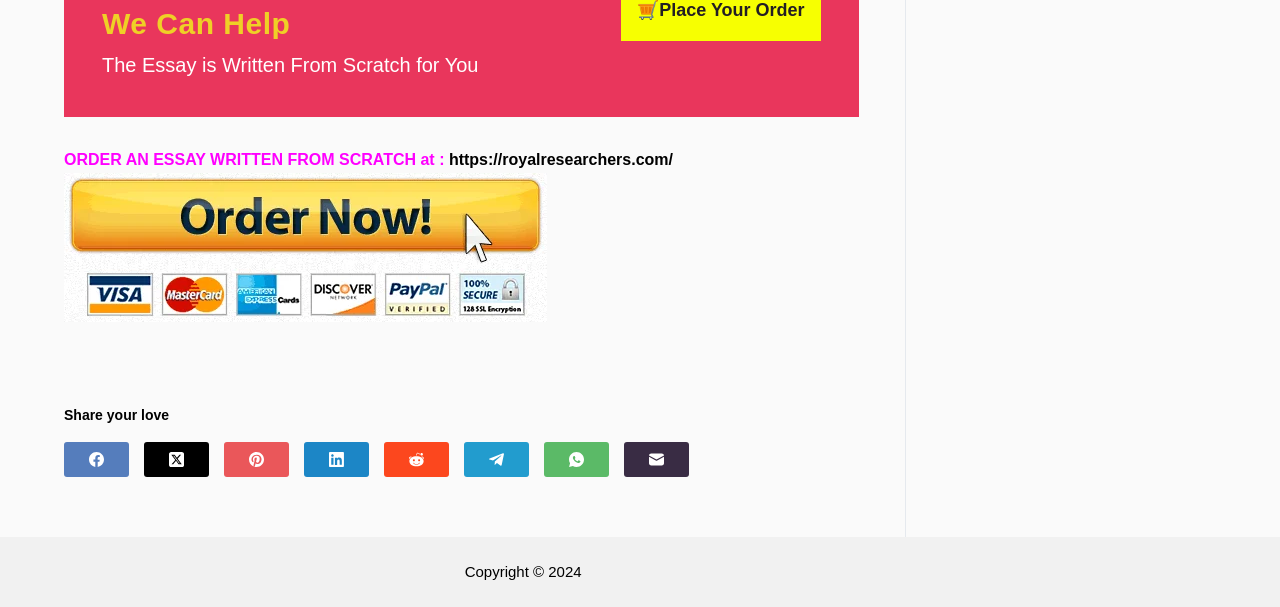Respond with a single word or phrase to the following question:
What is the copyright year?

2024